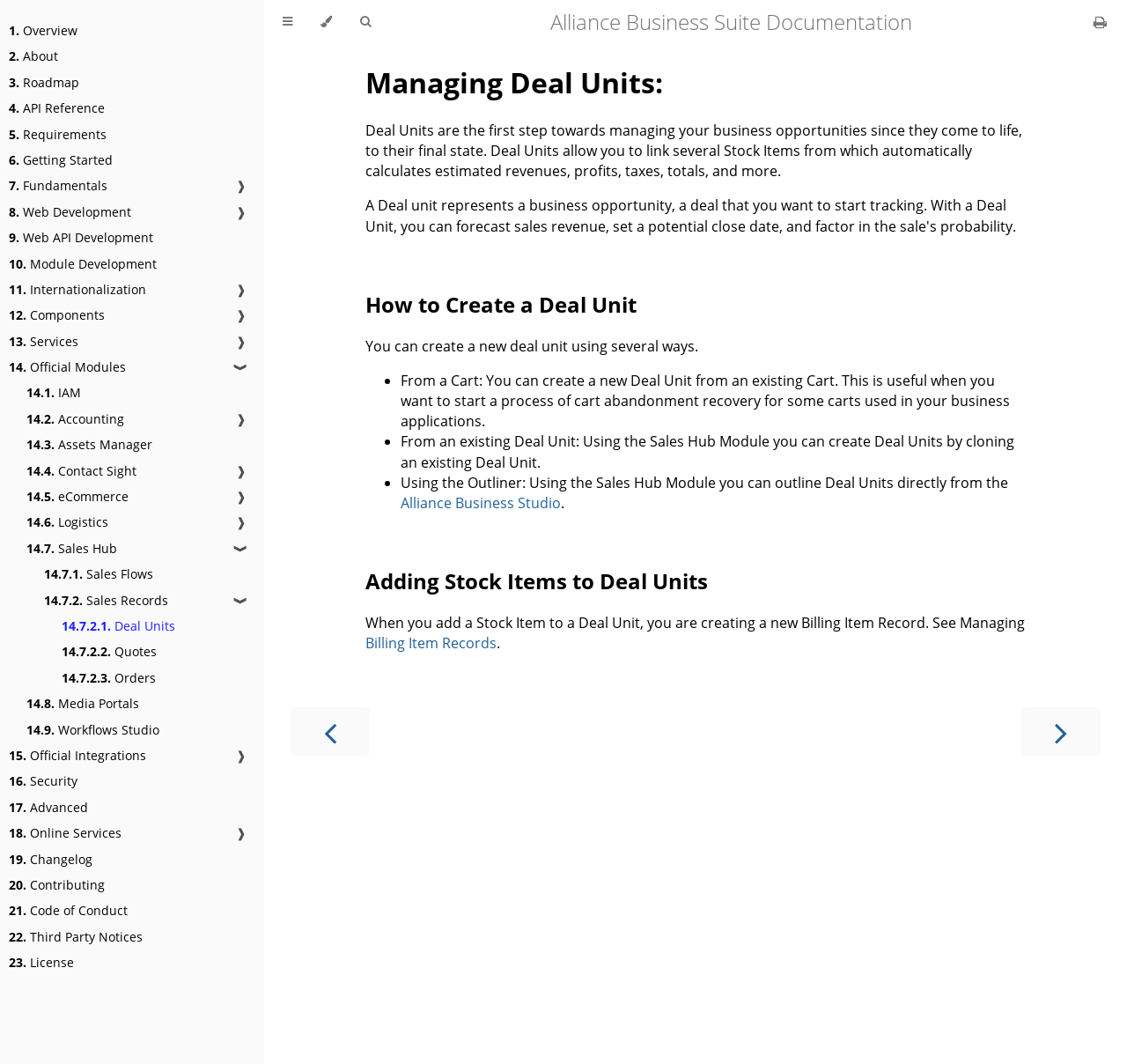Please locate the bounding box coordinates of the region I need to click to follow this instruction: "Go to the next chapter".

[0.906, 0.664, 0.977, 0.71]